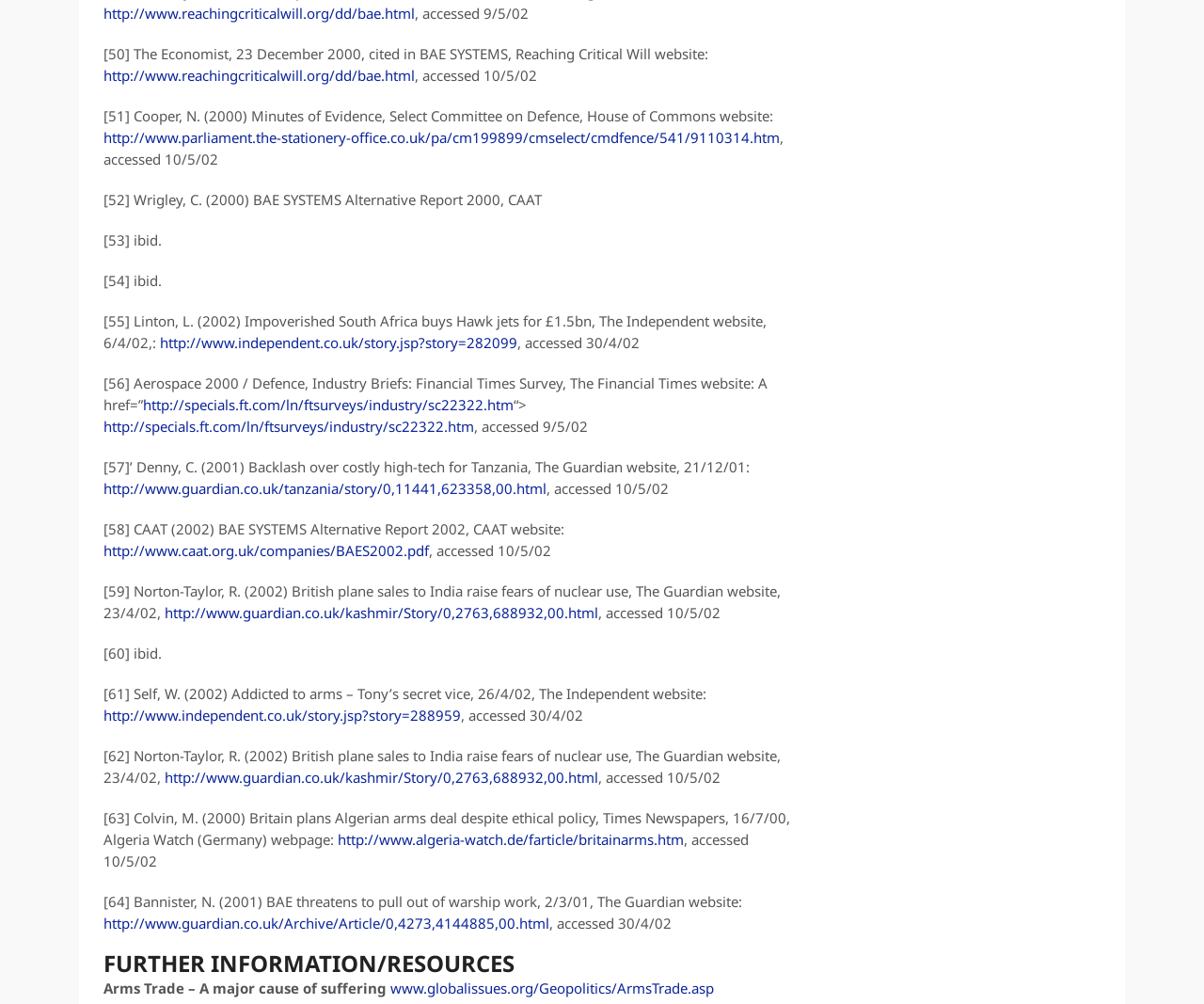Identify the bounding box coordinates of the region that should be clicked to execute the following instruction: "Click the 'Home' link".

None